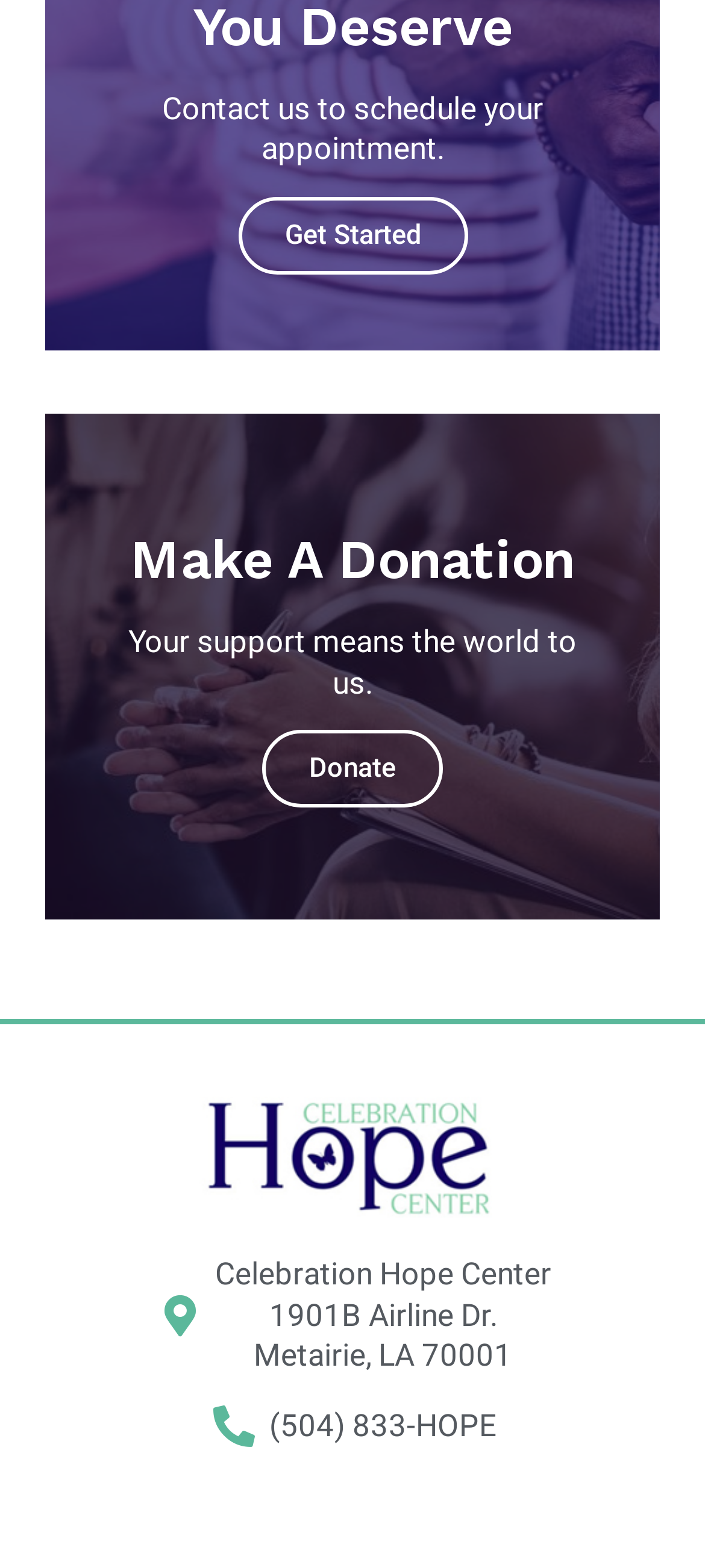What is the purpose of the 'Get Started' button?
Based on the screenshot, answer the question with a single word or phrase.

To schedule an appointment